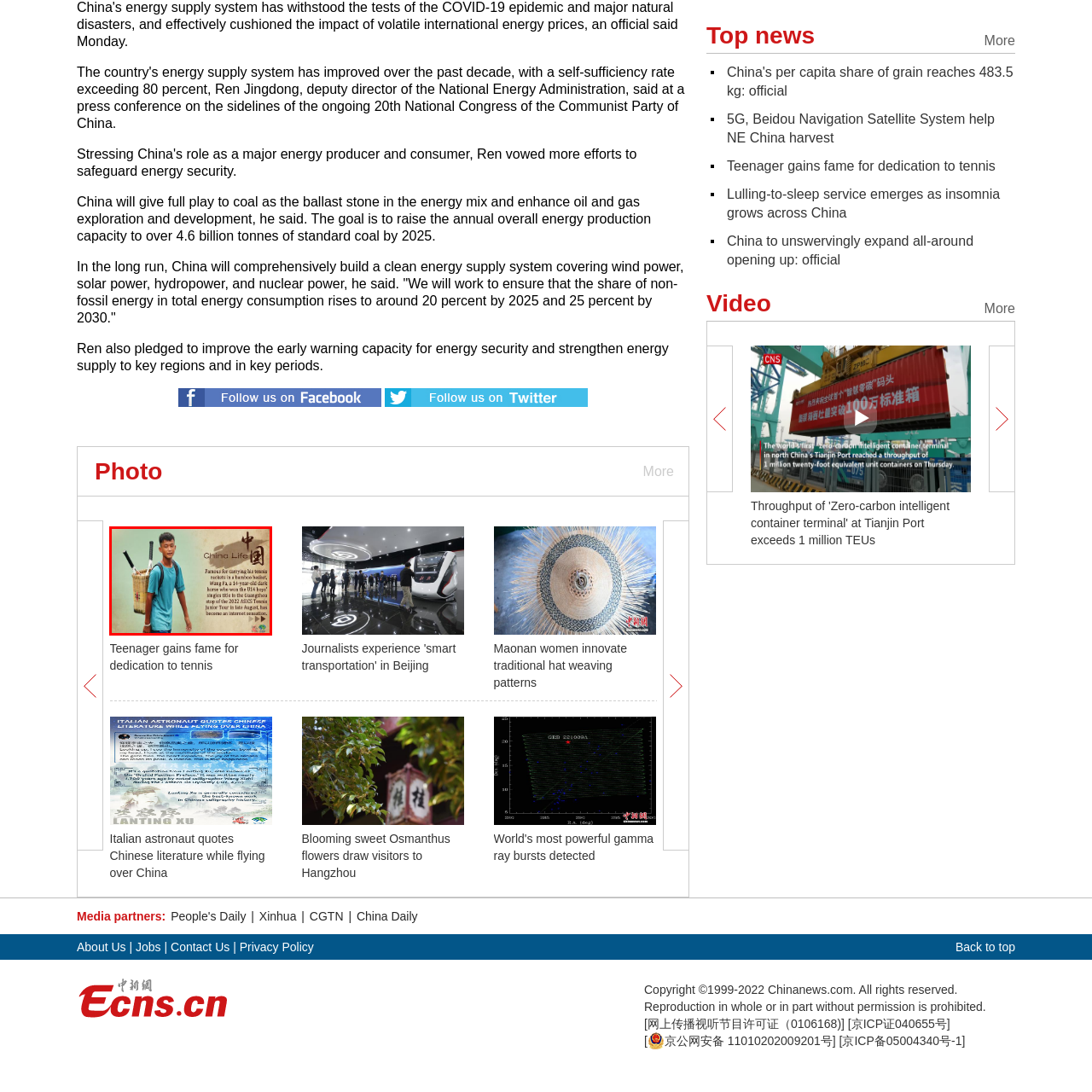What is the title of the image?
Please examine the image within the red bounding box and provide a comprehensive answer based on the visual details you observe.

The caption explicitly states that the image is titled 'China Life', which highlights Wang Fa's unique style and symbolizes the intersection of traditional culture and youthful ambition in modern China.